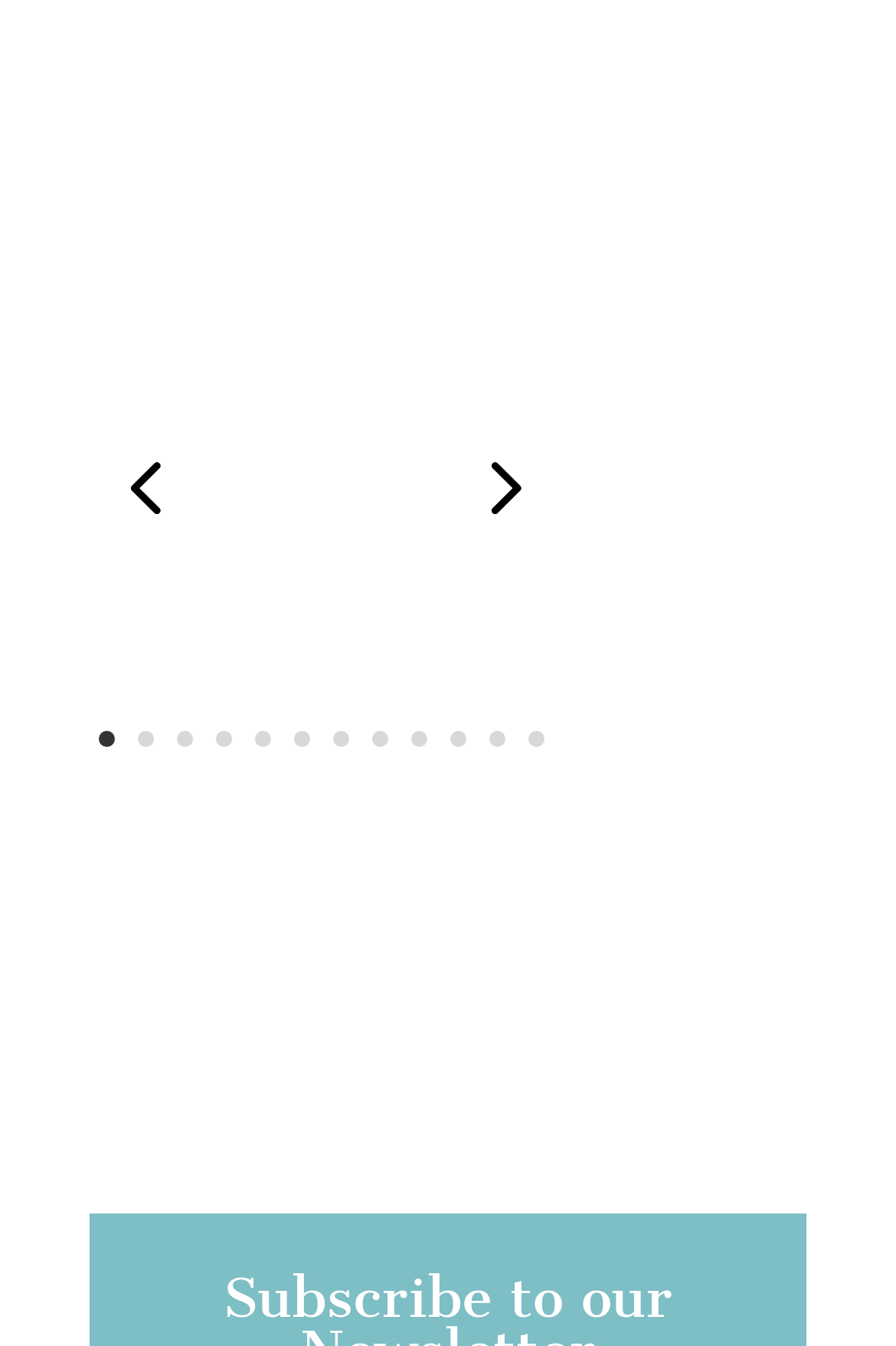Identify the bounding box coordinates for the element you need to click to achieve the following task: "Select country or region". The coordinates must be four float values ranging from 0 to 1, formatted as [left, top, right, bottom].

None